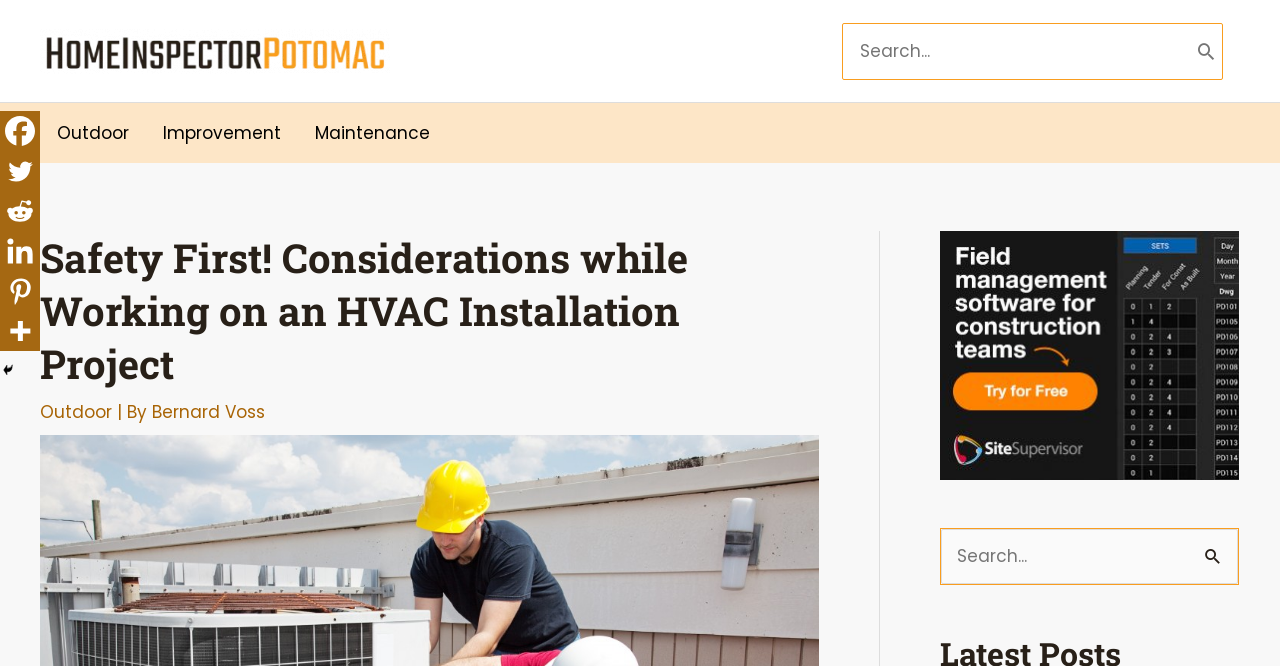What is the logo of the website?
Craft a detailed and extensive response to the question.

The logo of the website is located at the top left corner of the webpage, and it is an image with the text 'Homeinspector poto moto logo'.